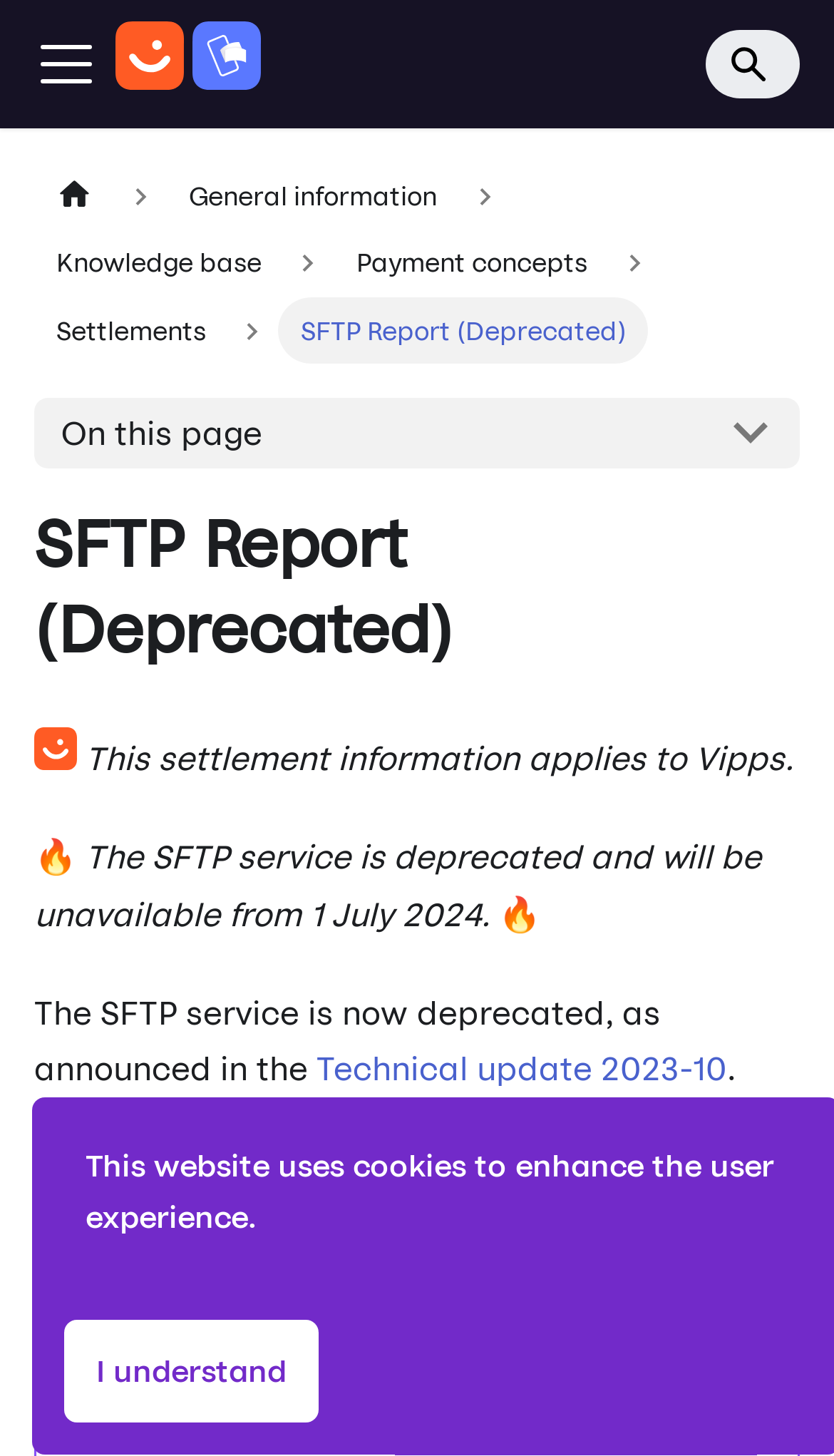Can you provide the bounding box coordinates for the element that should be clicked to implement the instruction: "Search"?

[0.846, 0.021, 0.959, 0.068]